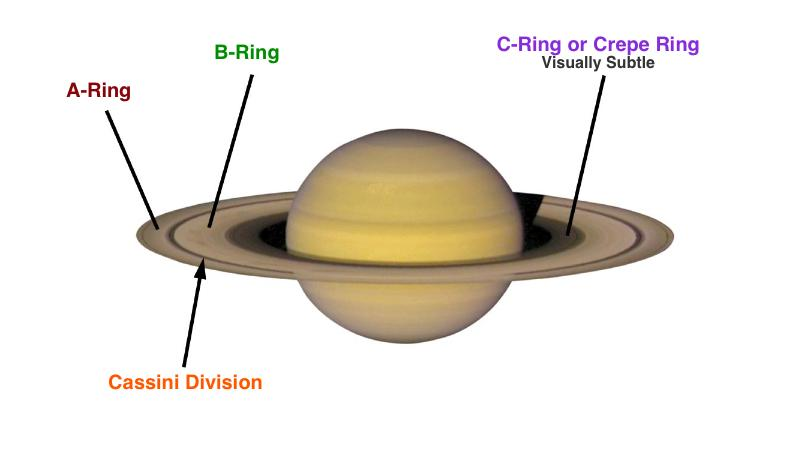Please examine the image and answer the question with a detailed explanation:
What is required to observe Saturn's rings?

According to the caption, Saturn's rings can be easily seen with low magnification through a telescope, providing observers a gateway to understanding this magnificent planetary feature.